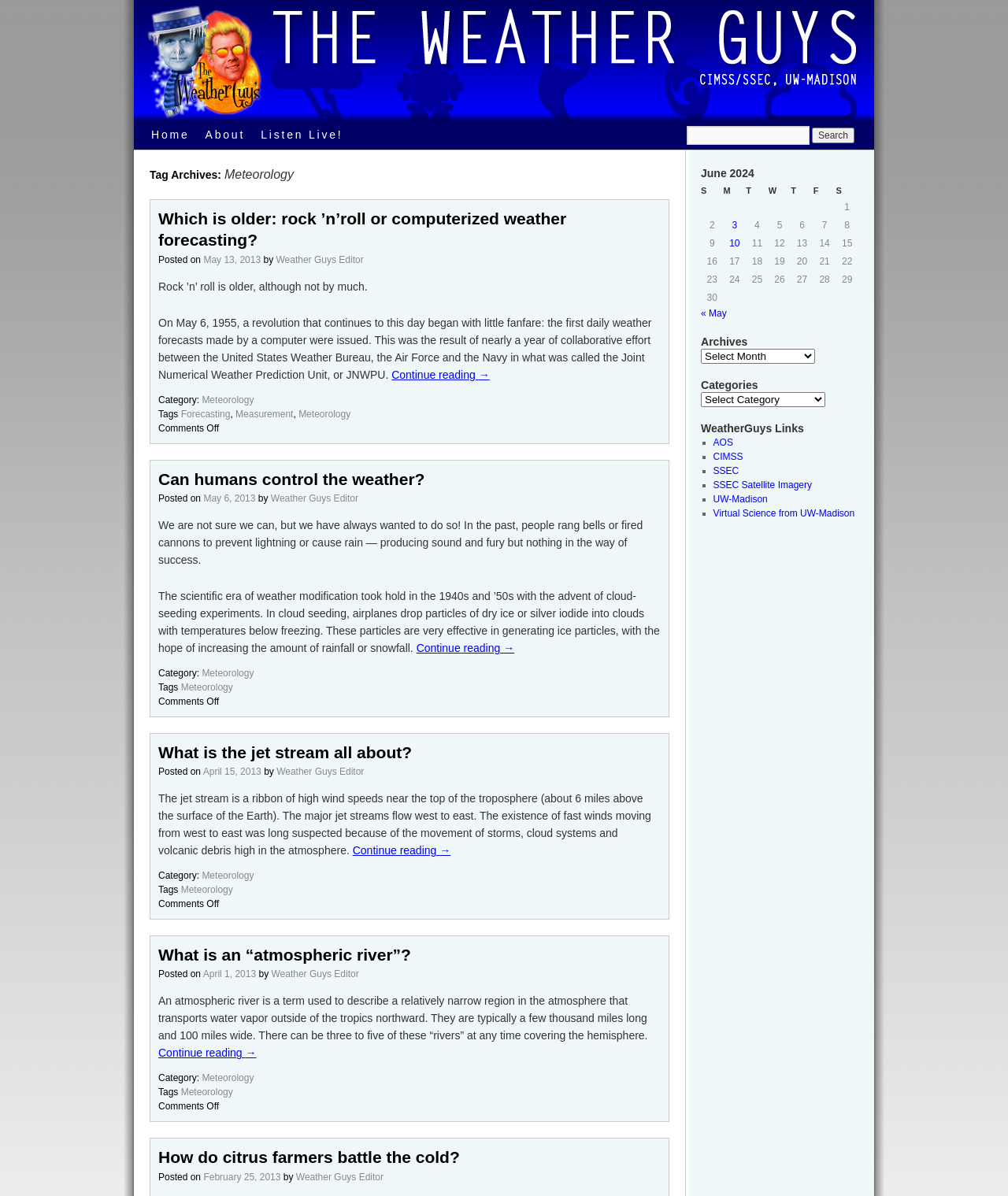Please provide a comprehensive response to the question based on the details in the image: Is there a search function on this webpage?

I found a search bar on the top right corner of the webpage, which has a textbox and a search button. This suggests that there is a search function on this webpage that allows users to search for specific content.